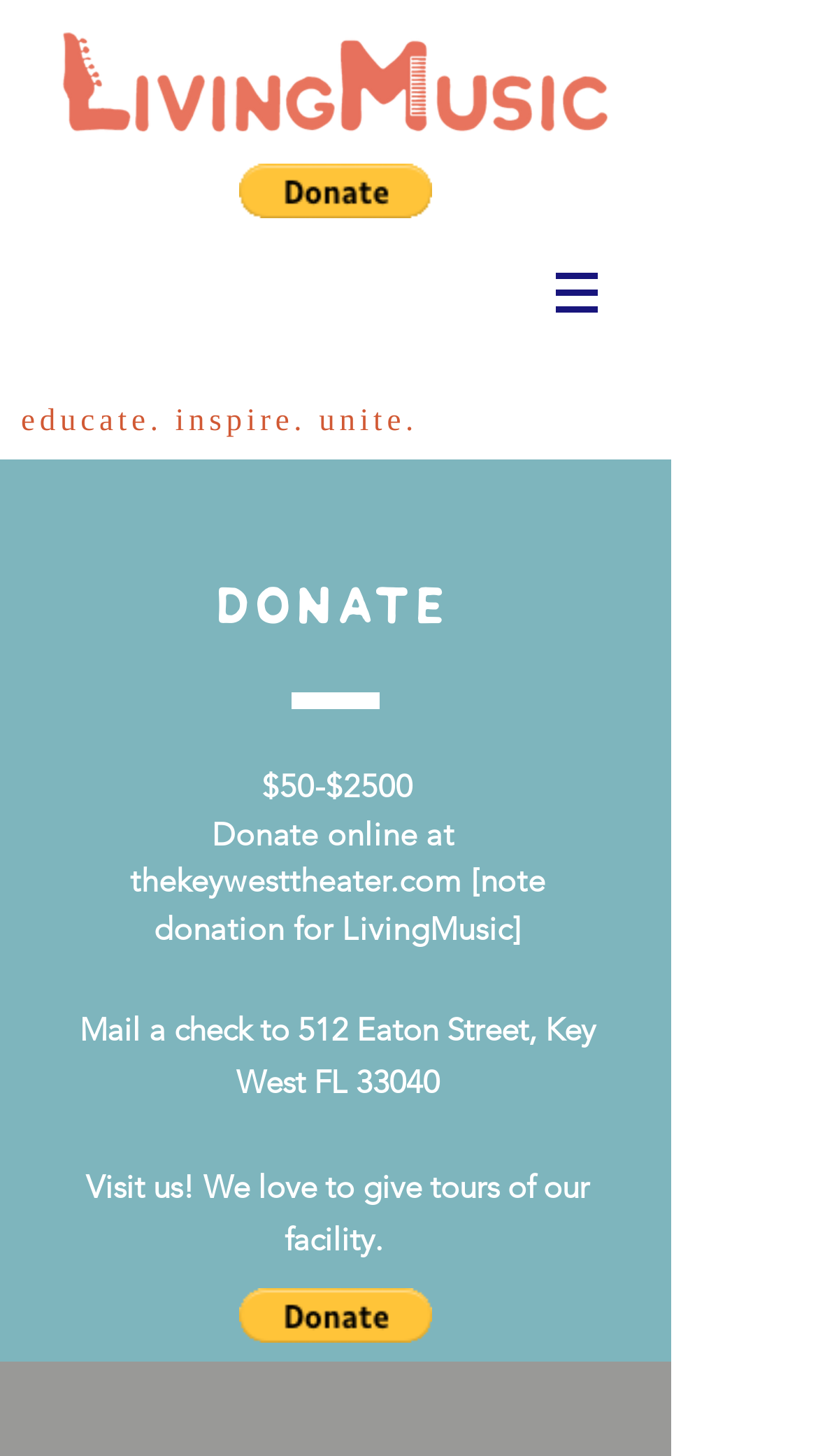Answer the following query with a single word or phrase:
What is the range of donation amounts?

$50-$2500